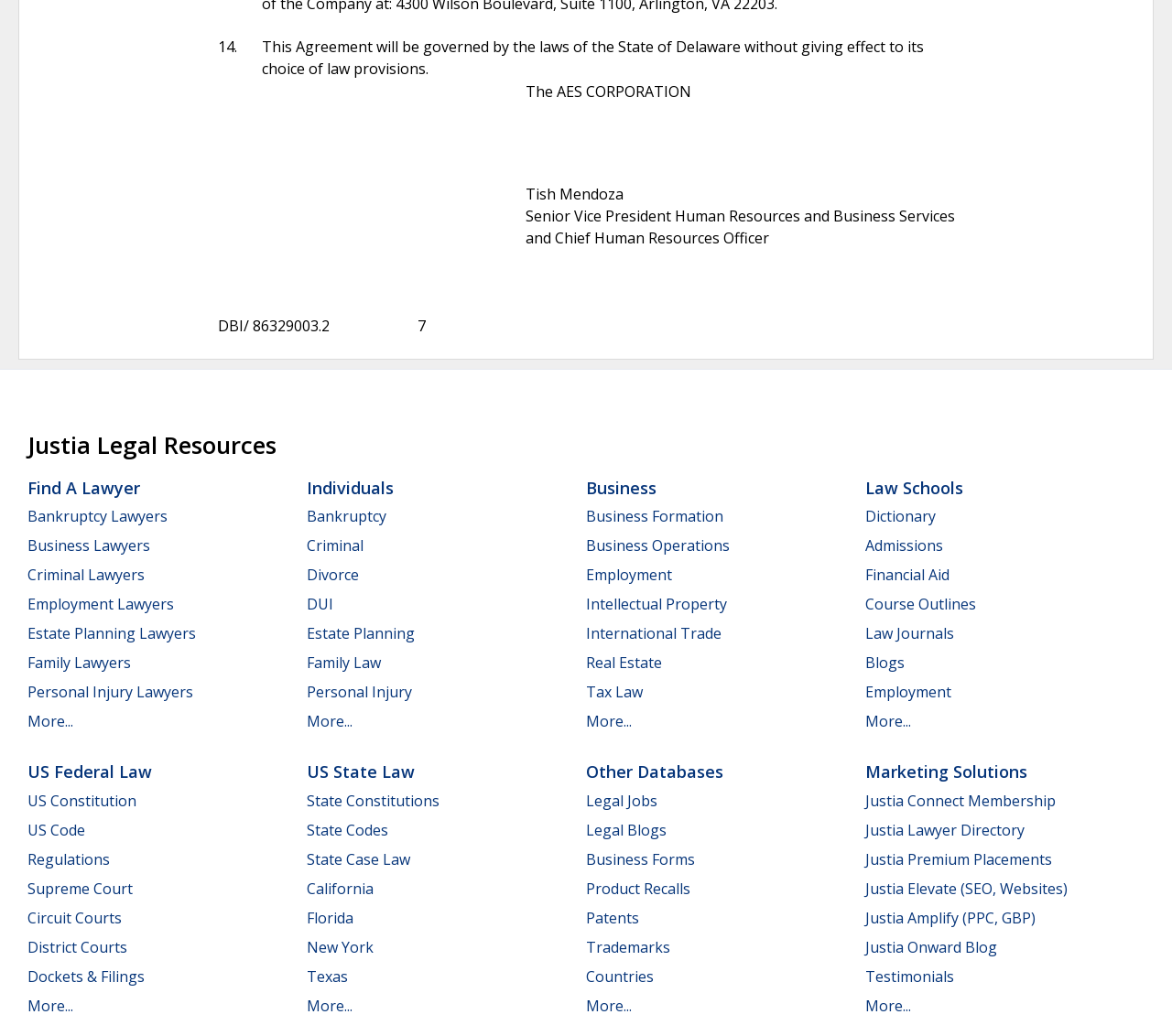What is the purpose of the 'Justia Connect Membership'?
Give a single word or phrase answer based on the content of the image.

Marketing Solutions